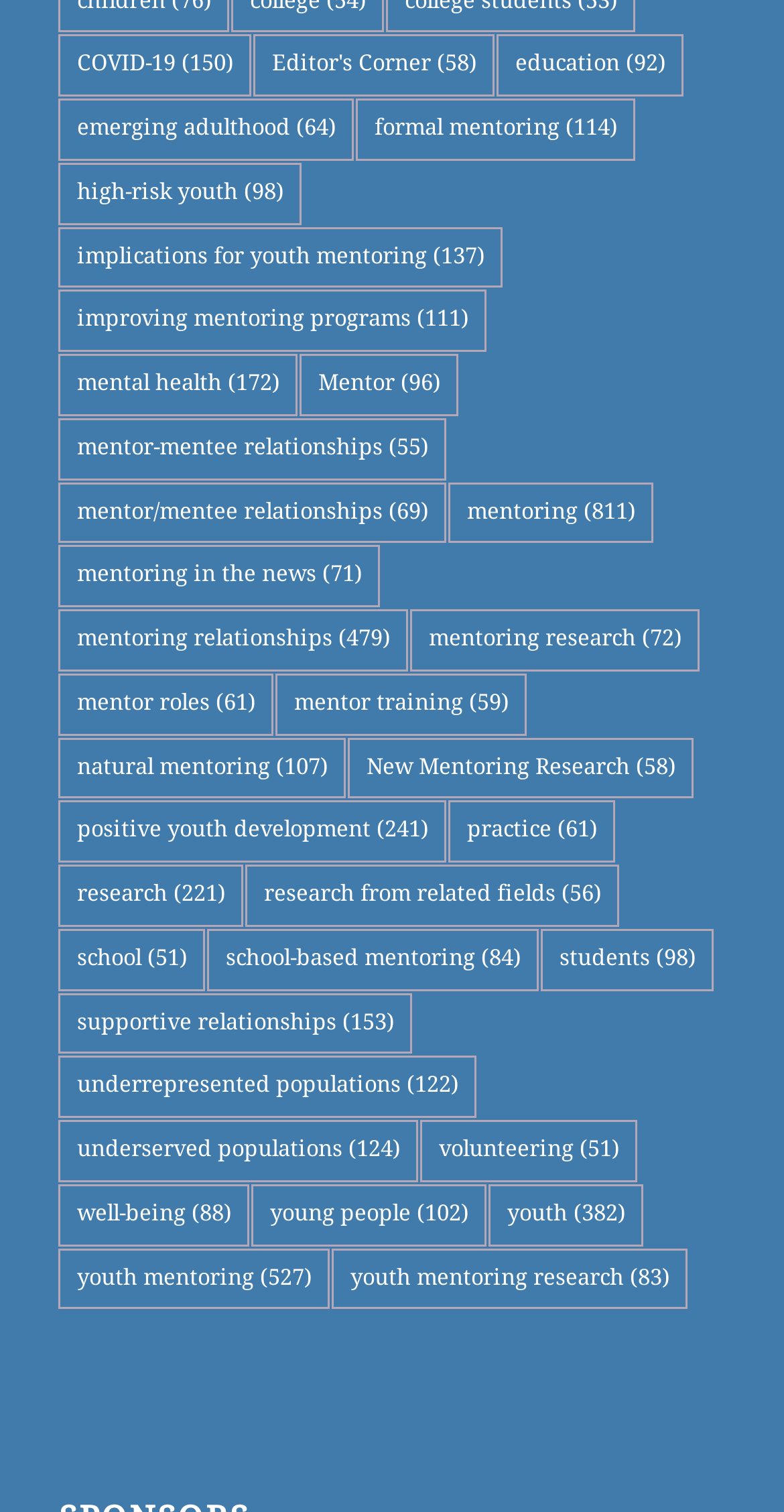Identify the bounding box for the given UI element using the description provided. Coordinates should be in the format (top-left x, top-left y, bottom-right x, bottom-right y) and must be between 0 and 1. Here is the description: title="@agencerecherche on Twitter"

None